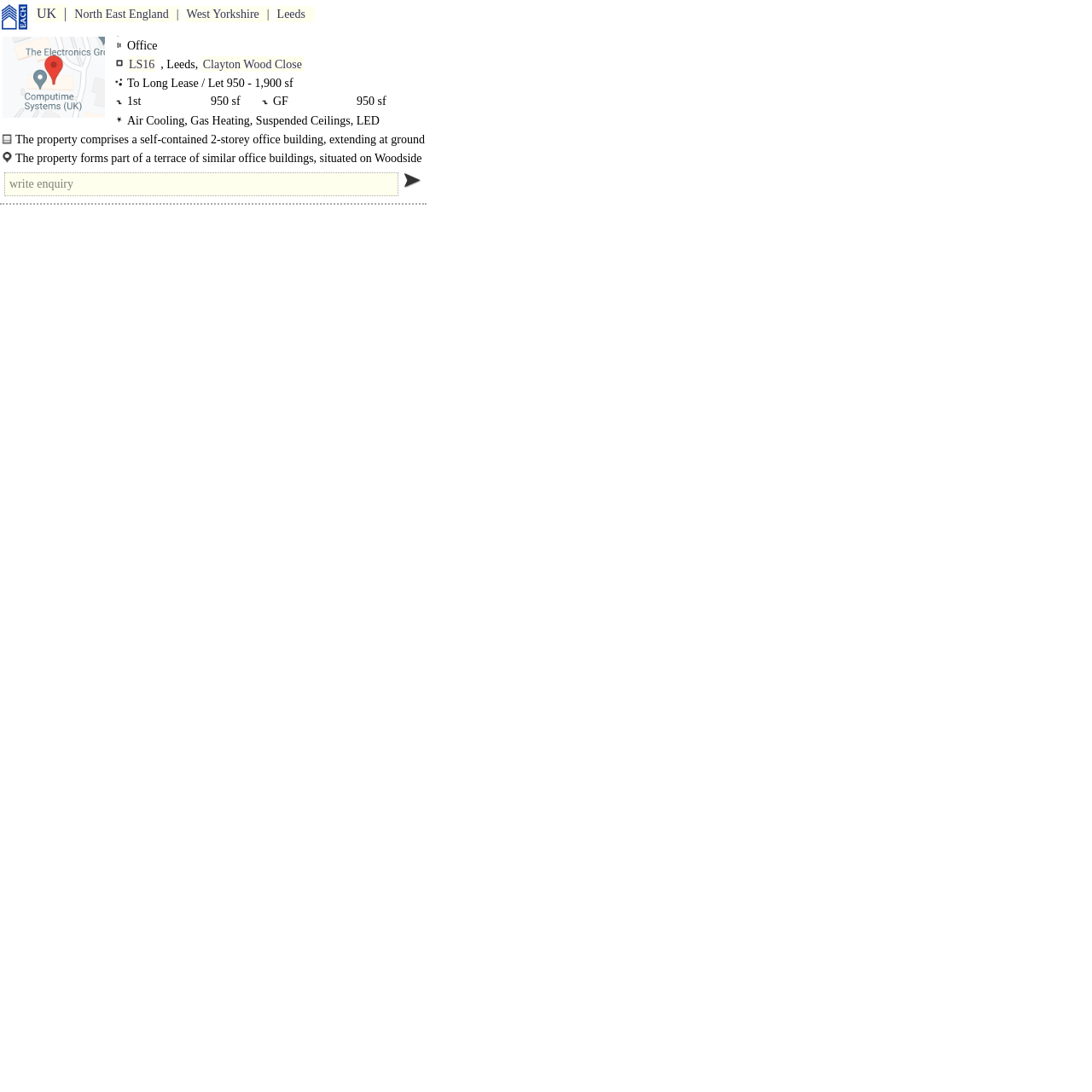Reply to the question with a single word or phrase:
What is the location of the property?

Leeds, West Yorkshire